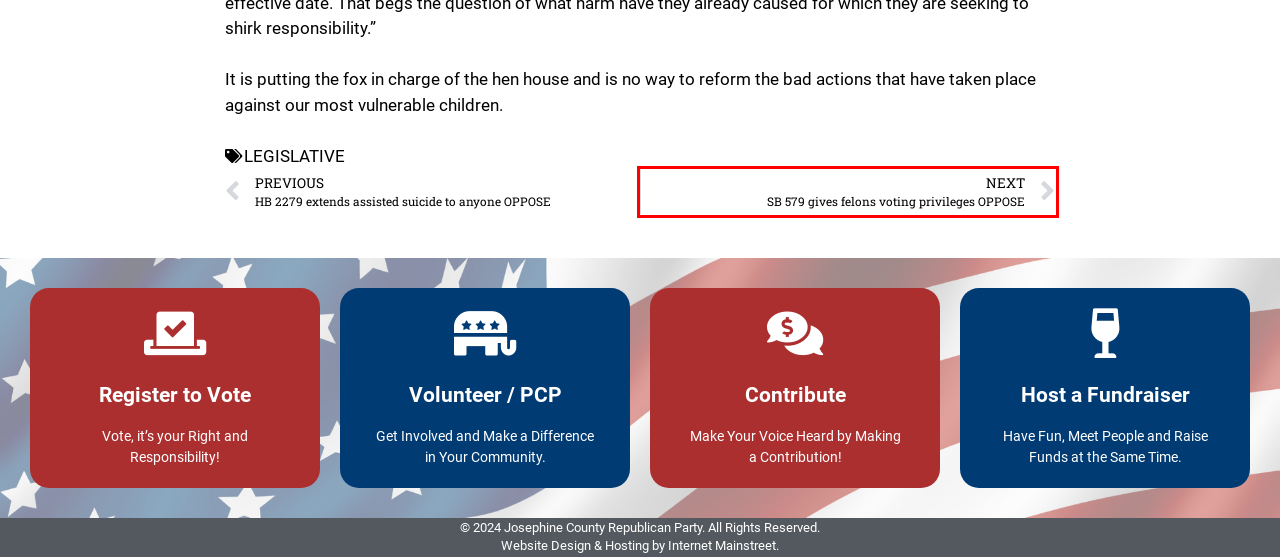Analyze the screenshot of a webpage that features a red rectangle bounding box. Pick the webpage description that best matches the new webpage you would see after clicking on the element within the red bounding box. Here are the candidates:
A. LEGISLATIVE – Josephine County Oregon Republican Party
B. Volunteers & PCPs – Josephine County Oregon Republican Party
C. SB 579 gives felons voting privileges OPPOSE – Josephine County Oregon Republican Party
D. HB 2279 extends assisted suicide to anyone OPPOSE – Josephine County Oregon Republican Party
E. Register To Vote – Josephine County Oregon Republican Party
F. Contact Us – Josephine County Oregon Republican Party
G. Links & Resources – Josephine County Oregon Republican Party
H. News – Josephine County Oregon Republican Party

C